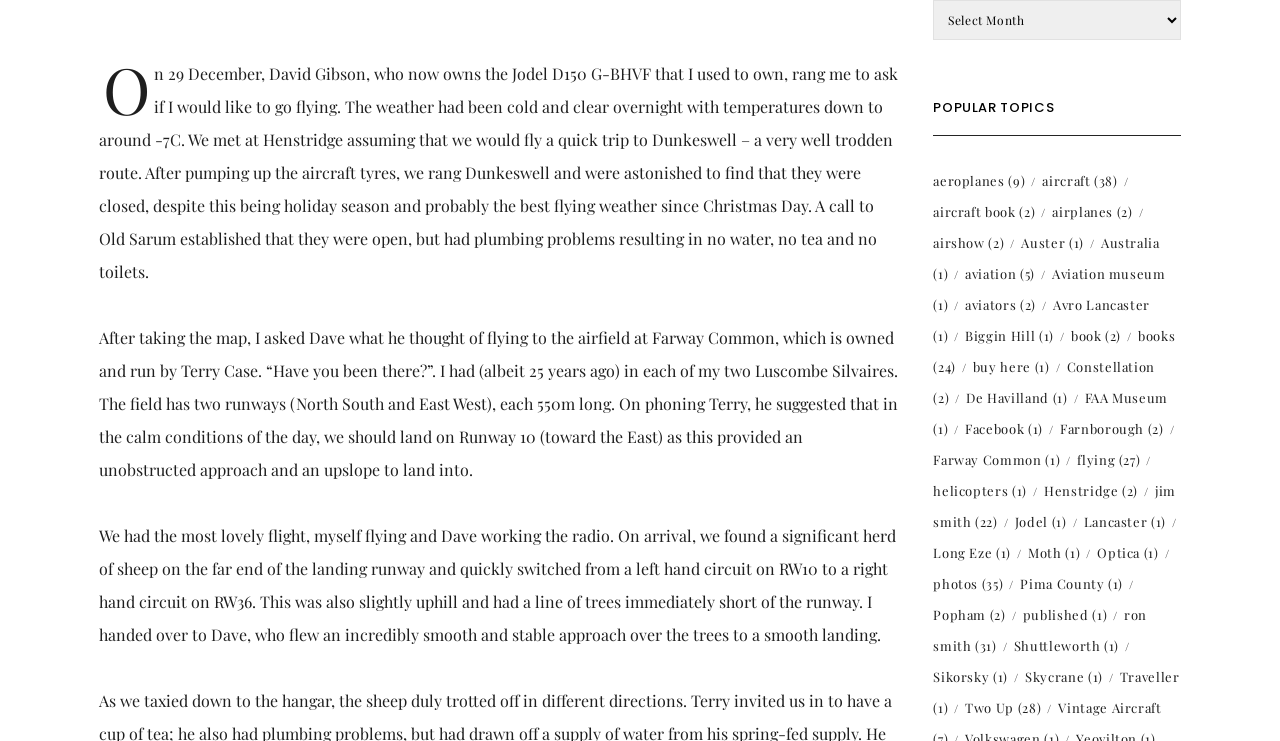Specify the bounding box coordinates of the area that needs to be clicked to achieve the following instruction: "Click on 'aeroplanes'".

[0.729, 0.233, 0.801, 0.256]